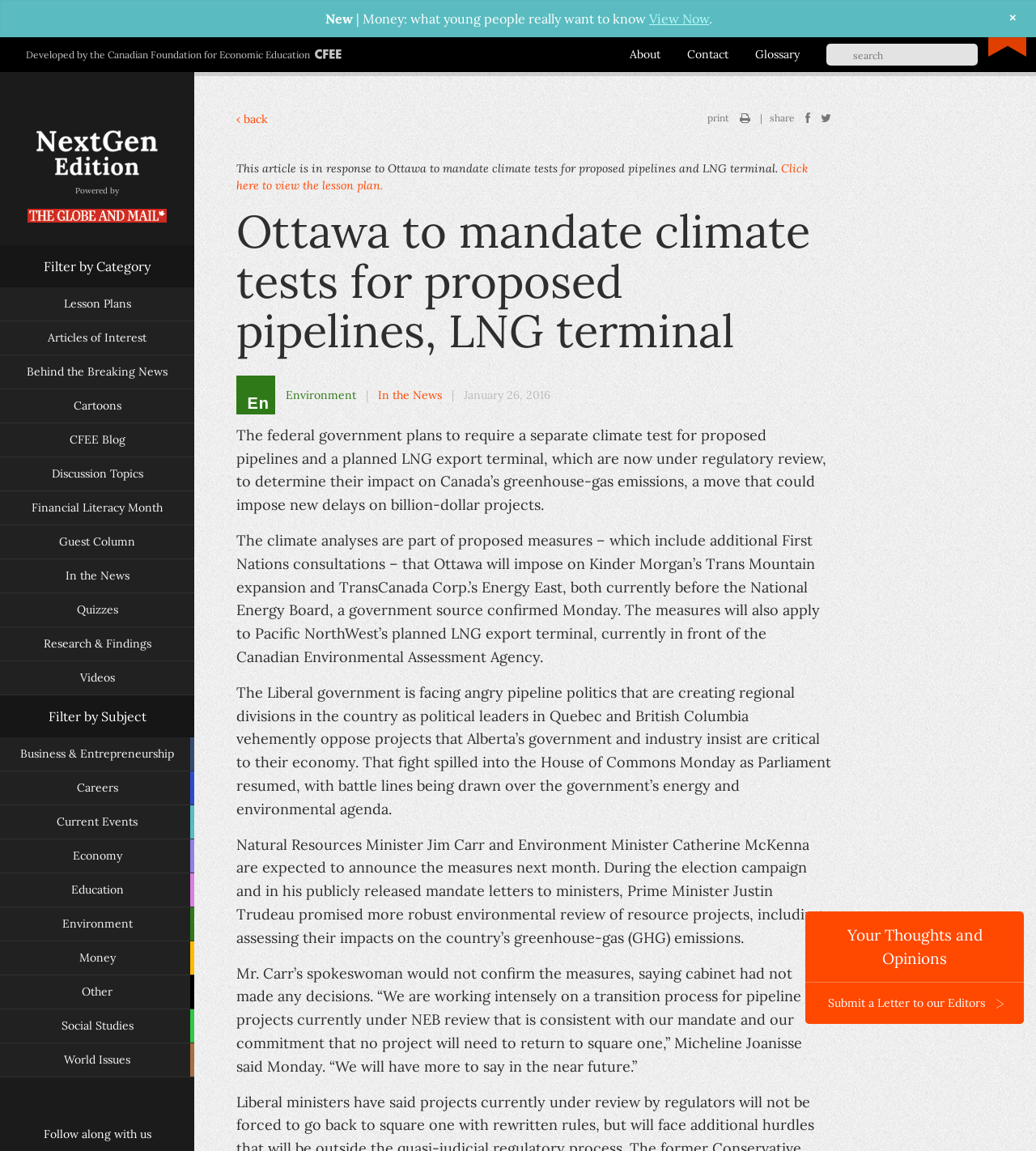Given the element description World Issues, identify the bounding box coordinates for the UI element on the webpage screenshot. The format should be (top-left x, top-left y, bottom-right x, bottom-right y), with values between 0 and 1.

[0.0, 0.907, 0.188, 0.936]